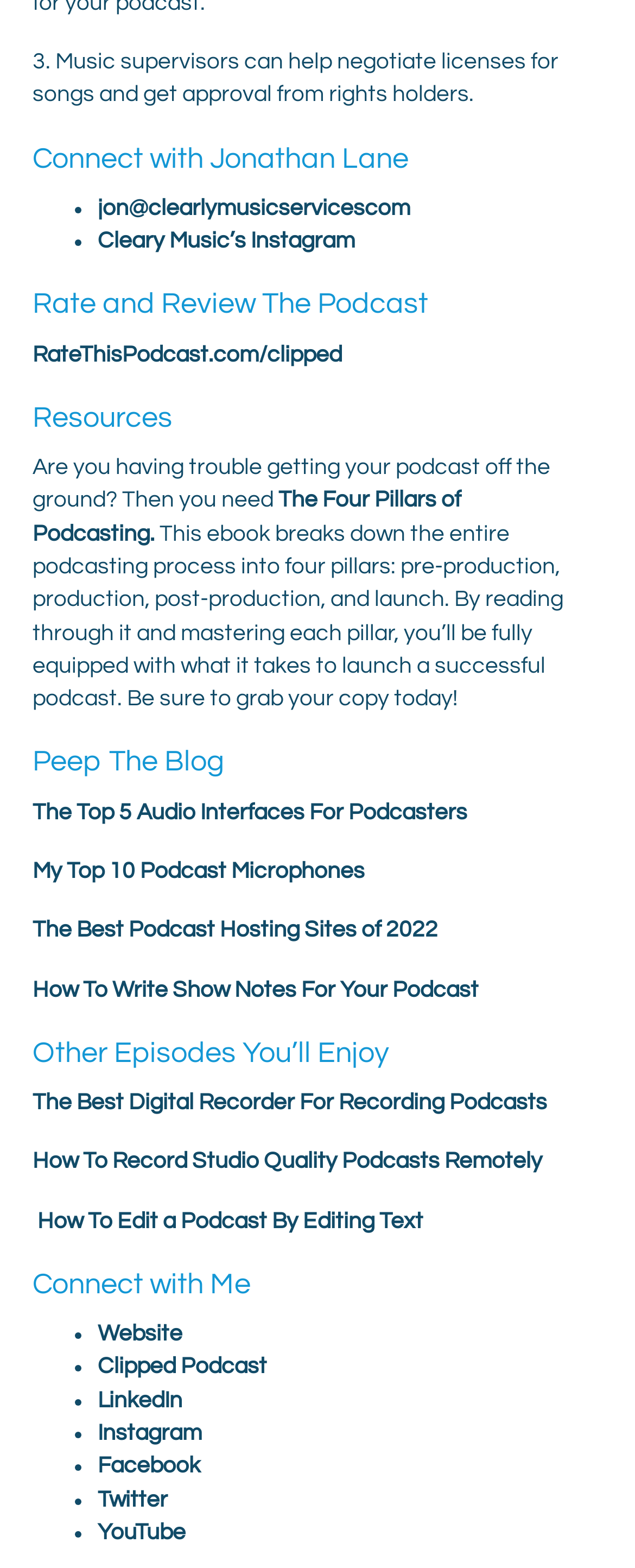Determine the bounding box coordinates for the HTML element mentioned in the following description: "Cleary Music’s Instagram". The coordinates should be a list of four floats ranging from 0 to 1, represented as [left, top, right, bottom].

[0.154, 0.147, 0.559, 0.161]